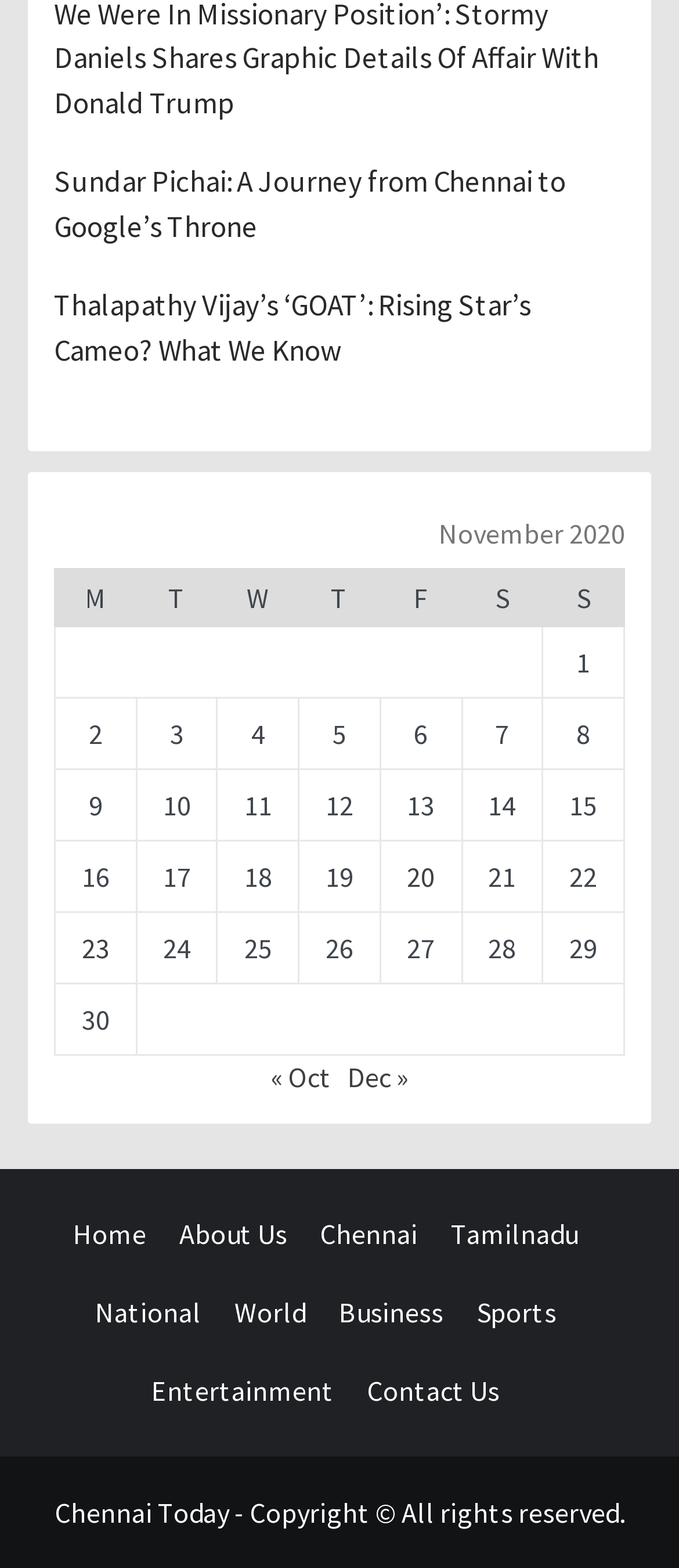Show the bounding box coordinates of the element that should be clicked to complete the task: "Click on the Home link".

[0.108, 0.776, 0.256, 0.798]